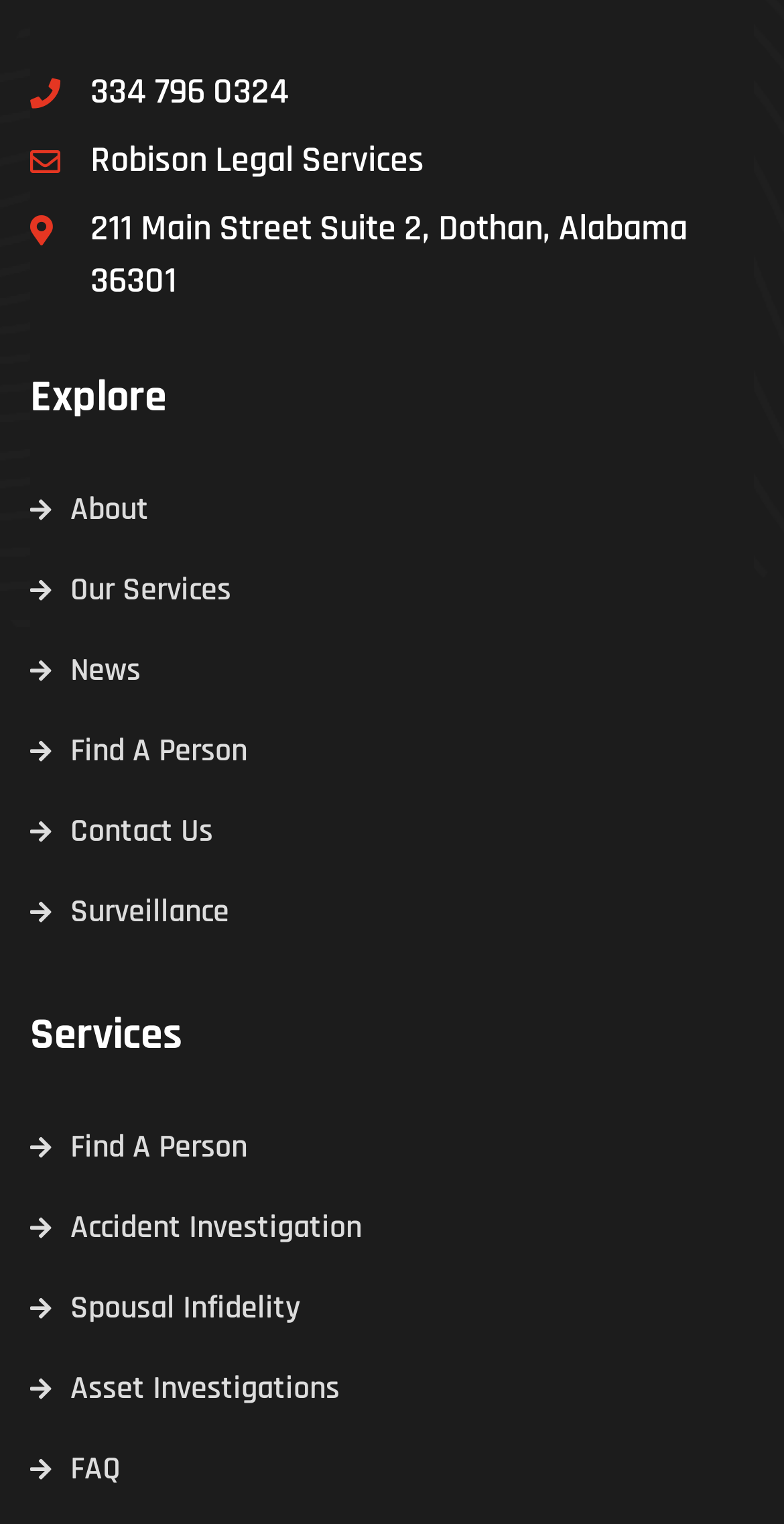Could you specify the bounding box coordinates for the clickable section to complete the following instruction: "Explore Our Services"?

[0.038, 0.37, 0.295, 0.405]